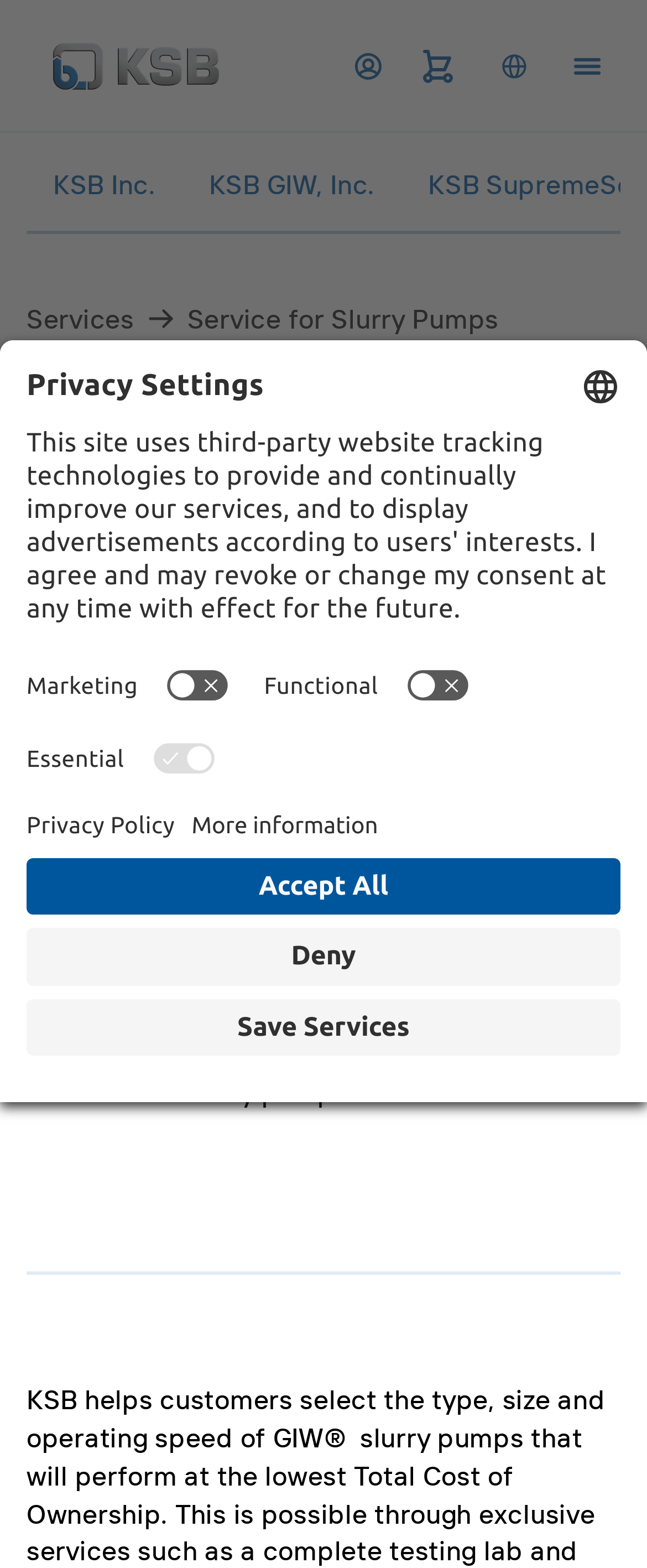Pinpoint the bounding box coordinates of the element that must be clicked to accomplish the following instruction: "click the first link". The coordinates should be in the format of four float numbers between 0 and 1, i.e., [left, top, right, bottom].

None